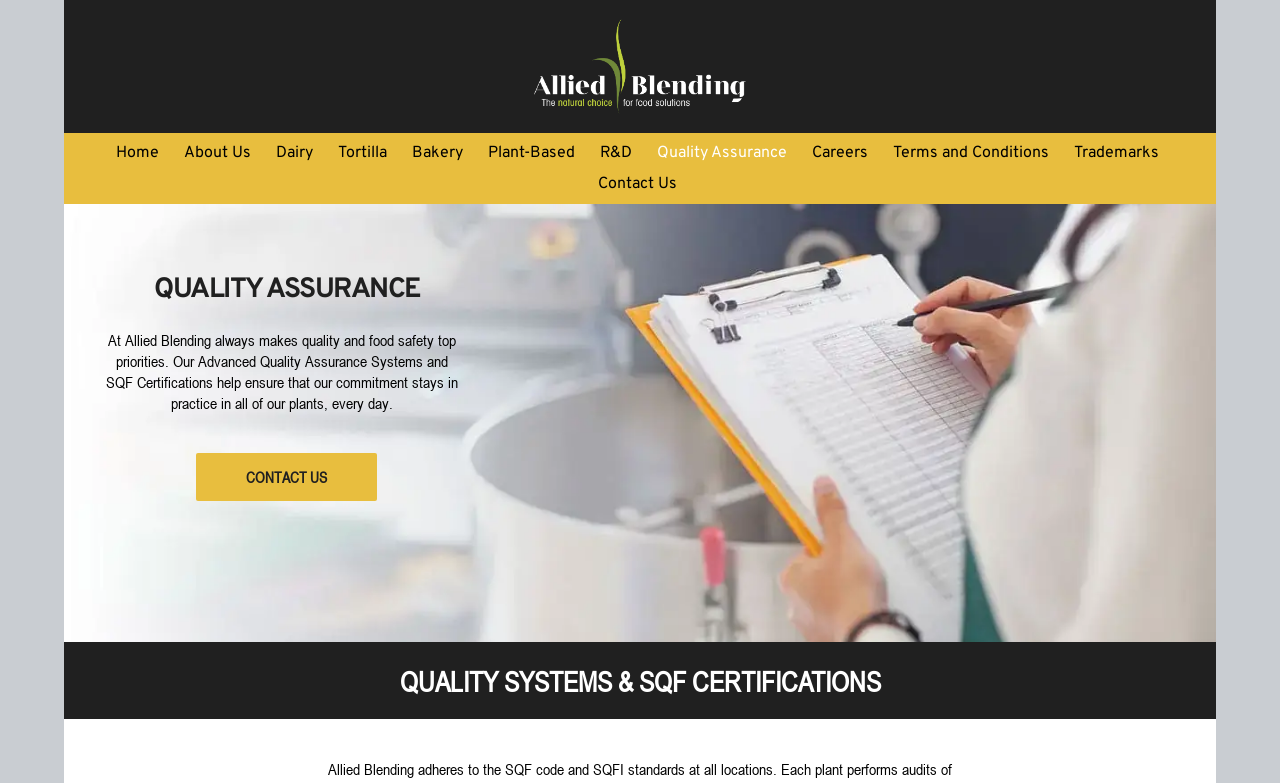Please find the bounding box coordinates for the clickable element needed to perform this instruction: "contact us".

[0.463, 0.215, 0.537, 0.254]